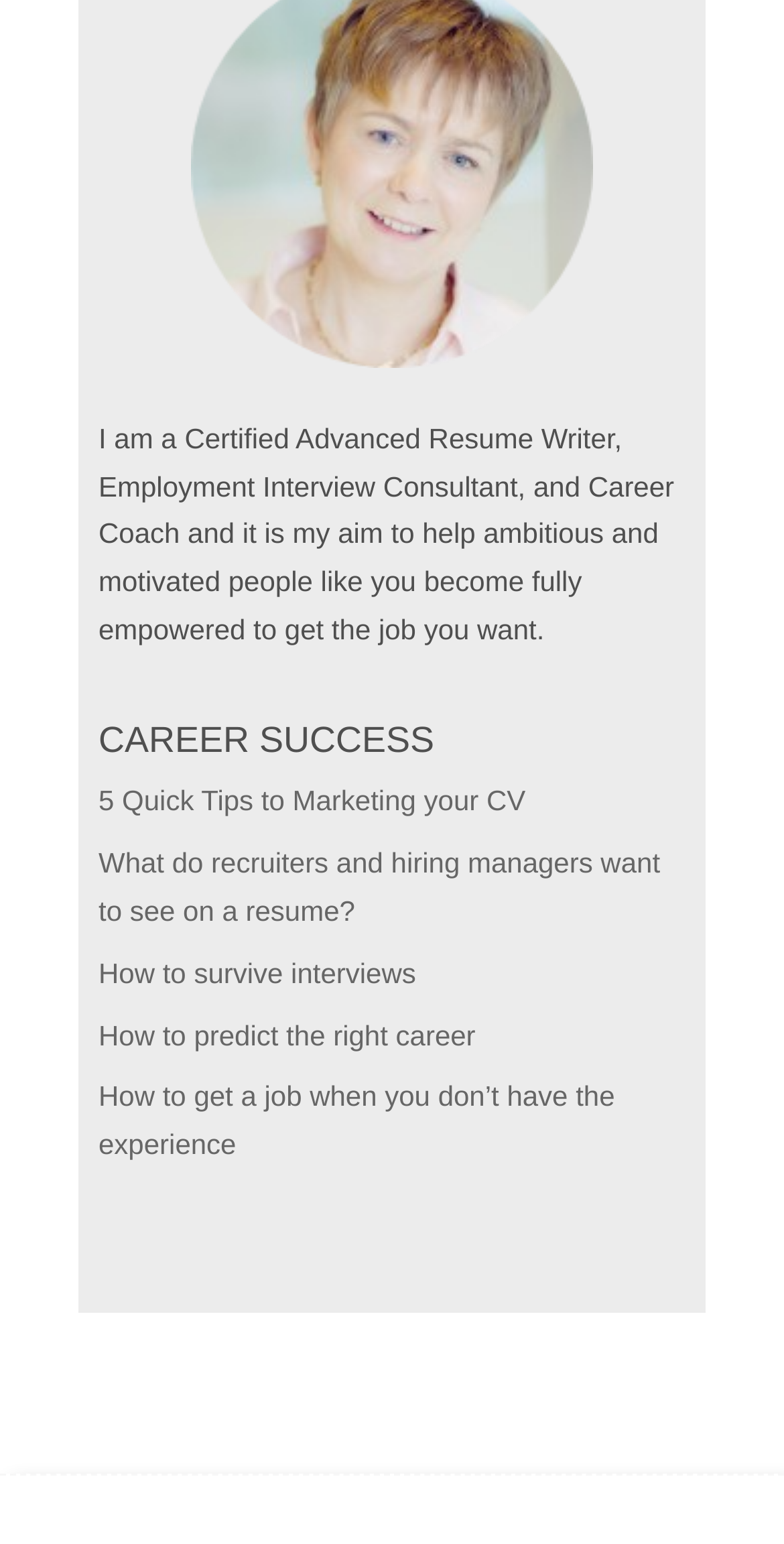What is the purpose of the author?
Using the image, elaborate on the answer with as much detail as possible.

The purpose of the author can be determined by reading the StaticText element at the top of the webpage, which states 'it is my aim to help ambitious and motivated people like you become fully empowered to get the job you want'. This text clearly indicates the author's purpose.